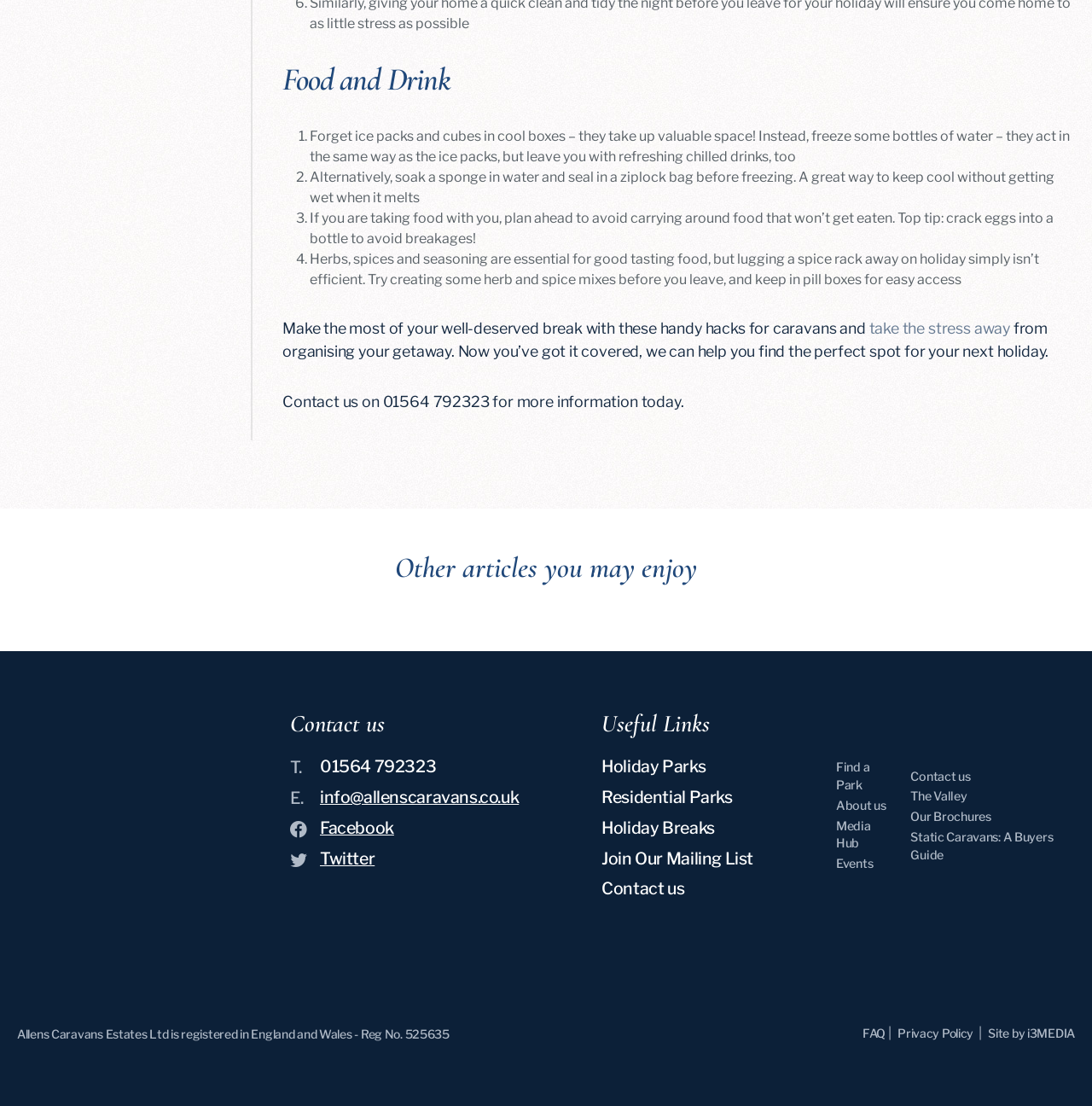What is the company name mentioned on the webpage?
Please use the image to provide a one-word or short phrase answer.

Allens Caravans Estates Ltd